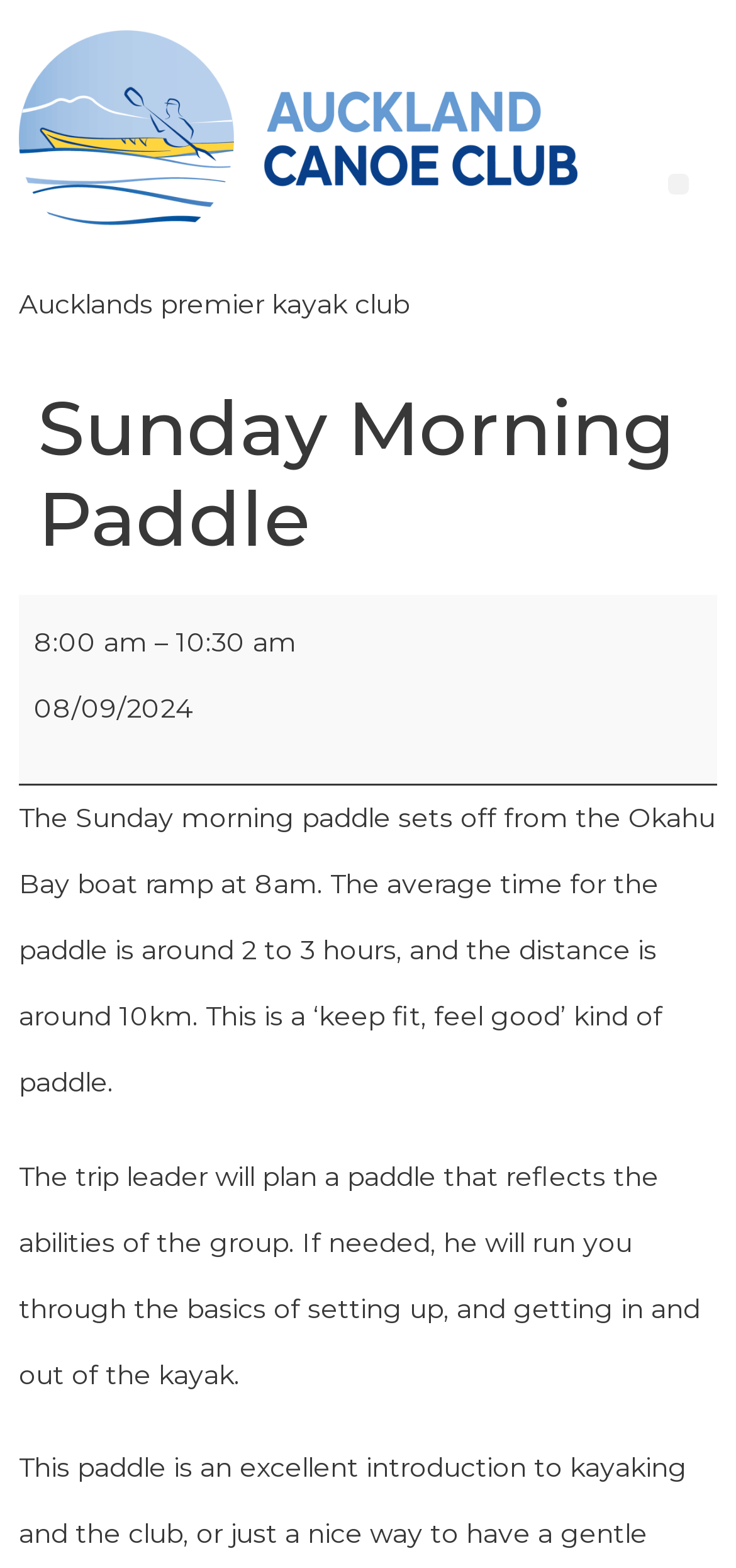Respond to the following question with a brief word or phrase:
What time does the Sunday morning paddle start?

8:00 am